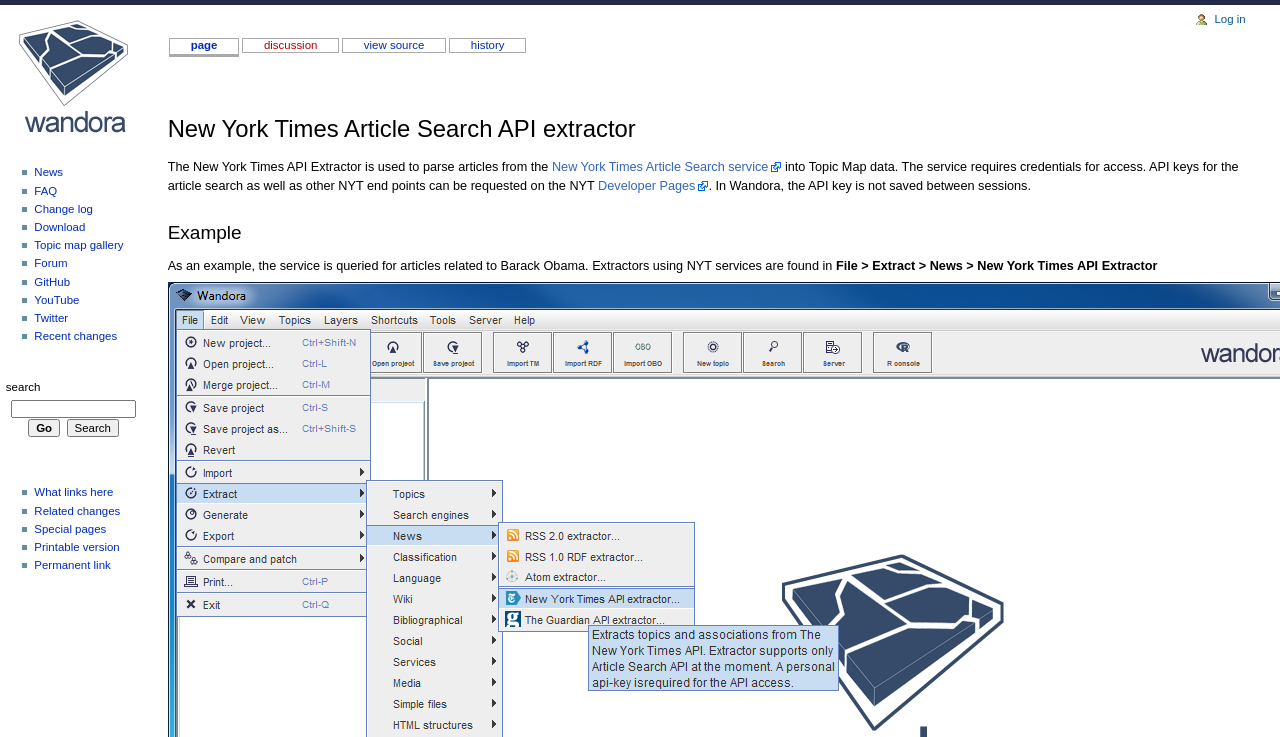What is an example of using the New York Times API Extractor?
Please craft a detailed and exhaustive response to the question.

The webpage provides an example of using the New York Times API Extractor, which is querying the service for articles related to Barack Obama. This example is given in the section titled 'Example'.